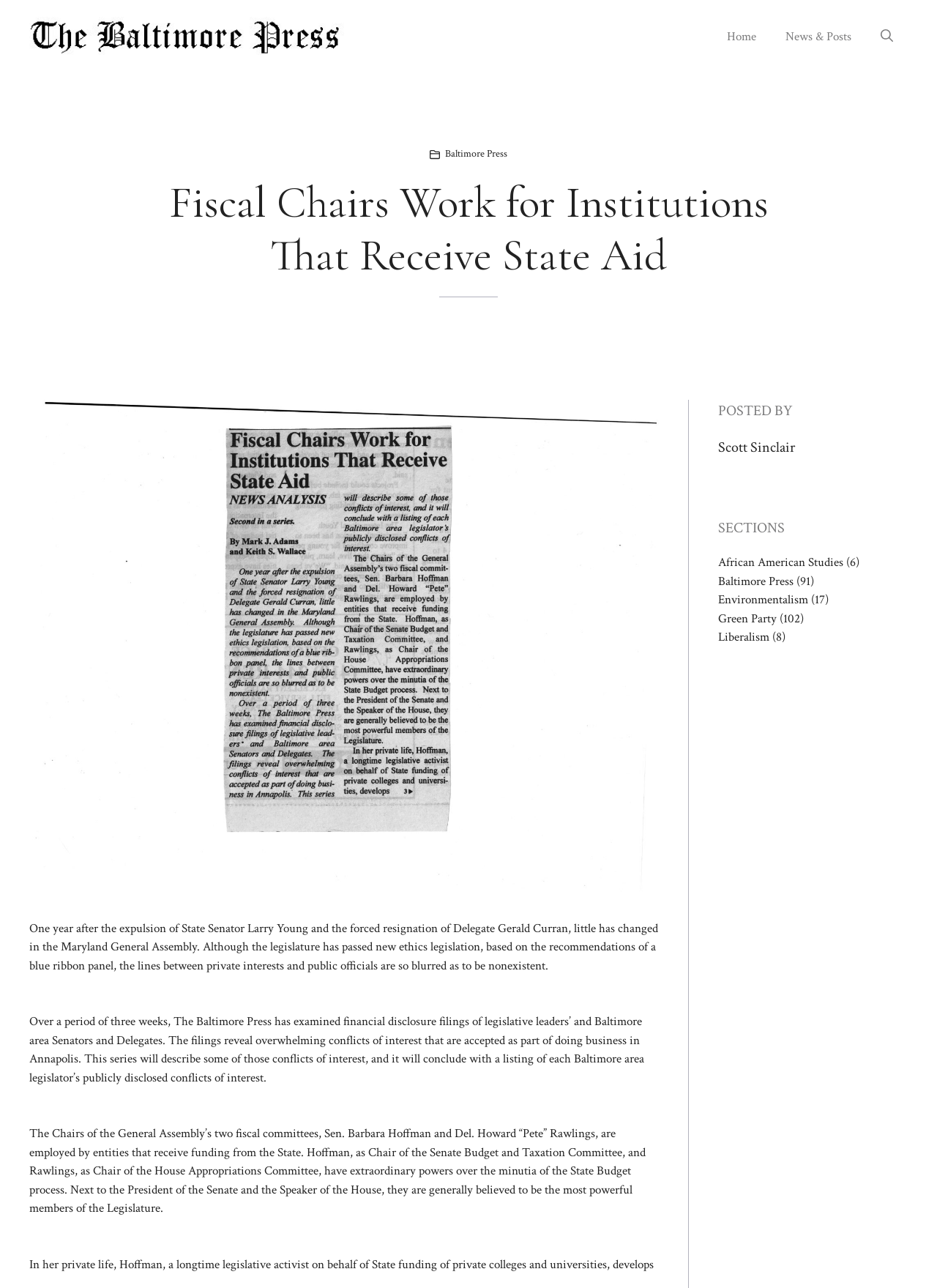Determine which piece of text is the heading of the webpage and provide it.

Fiscal Chairs Work for Institutions That Receive State Aid